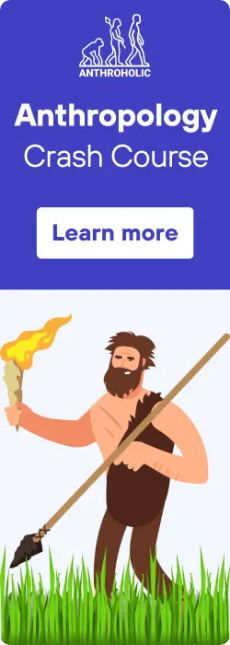What is the purpose of the button at the bottom of the banner?
Give a one-word or short-phrase answer derived from the screenshot.

To learn more